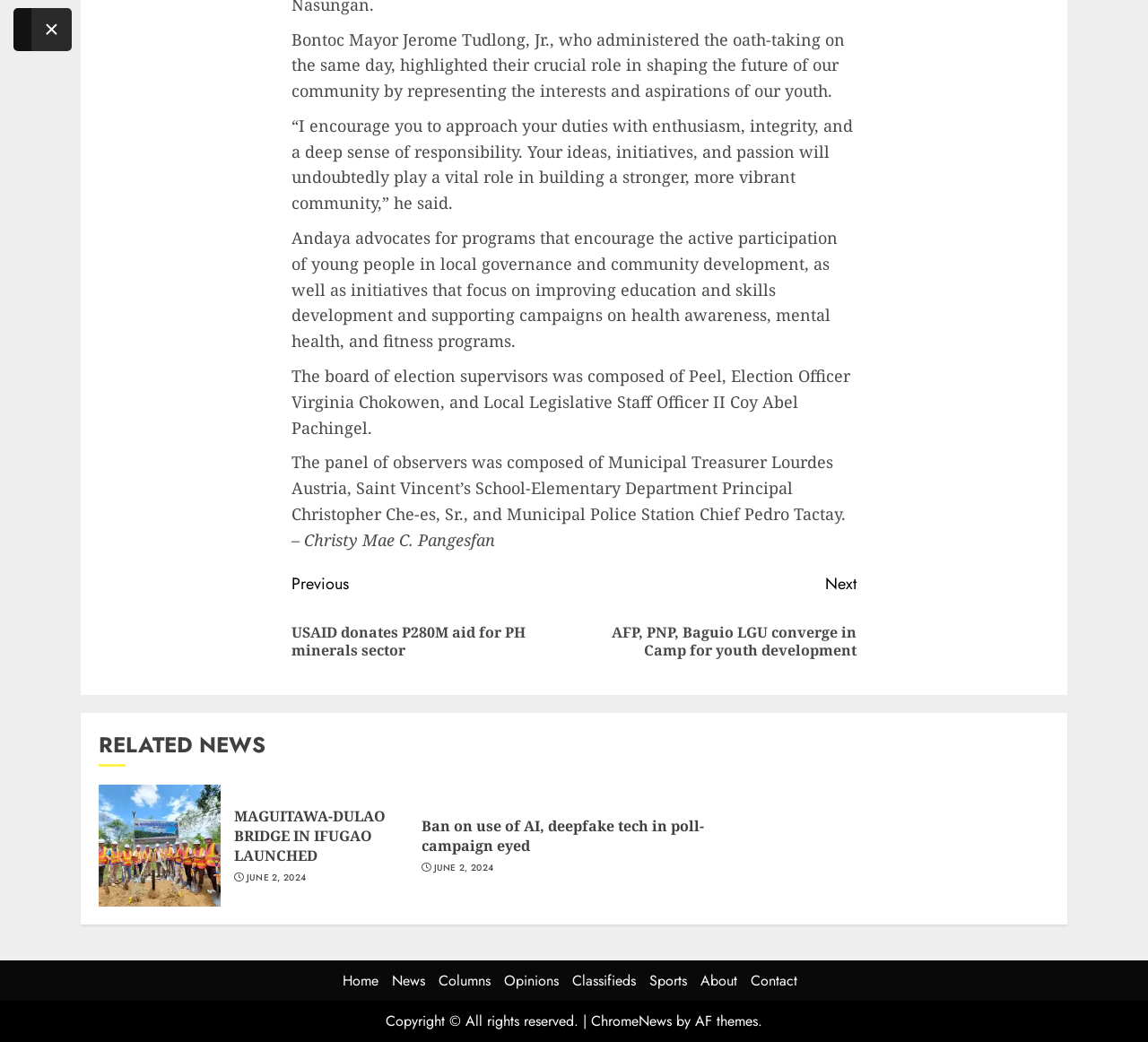What is the category of the news article 'Ban on use of AI, deepfake tech in poll-campaign eyed'?
Provide a fully detailed and comprehensive answer to the question.

The answer can be inferred from the context of the webpage, which categorizes news articles under 'News' section. The article 'Ban on use of AI, deepfake tech in poll-campaign eyed' is likely to be a news article.